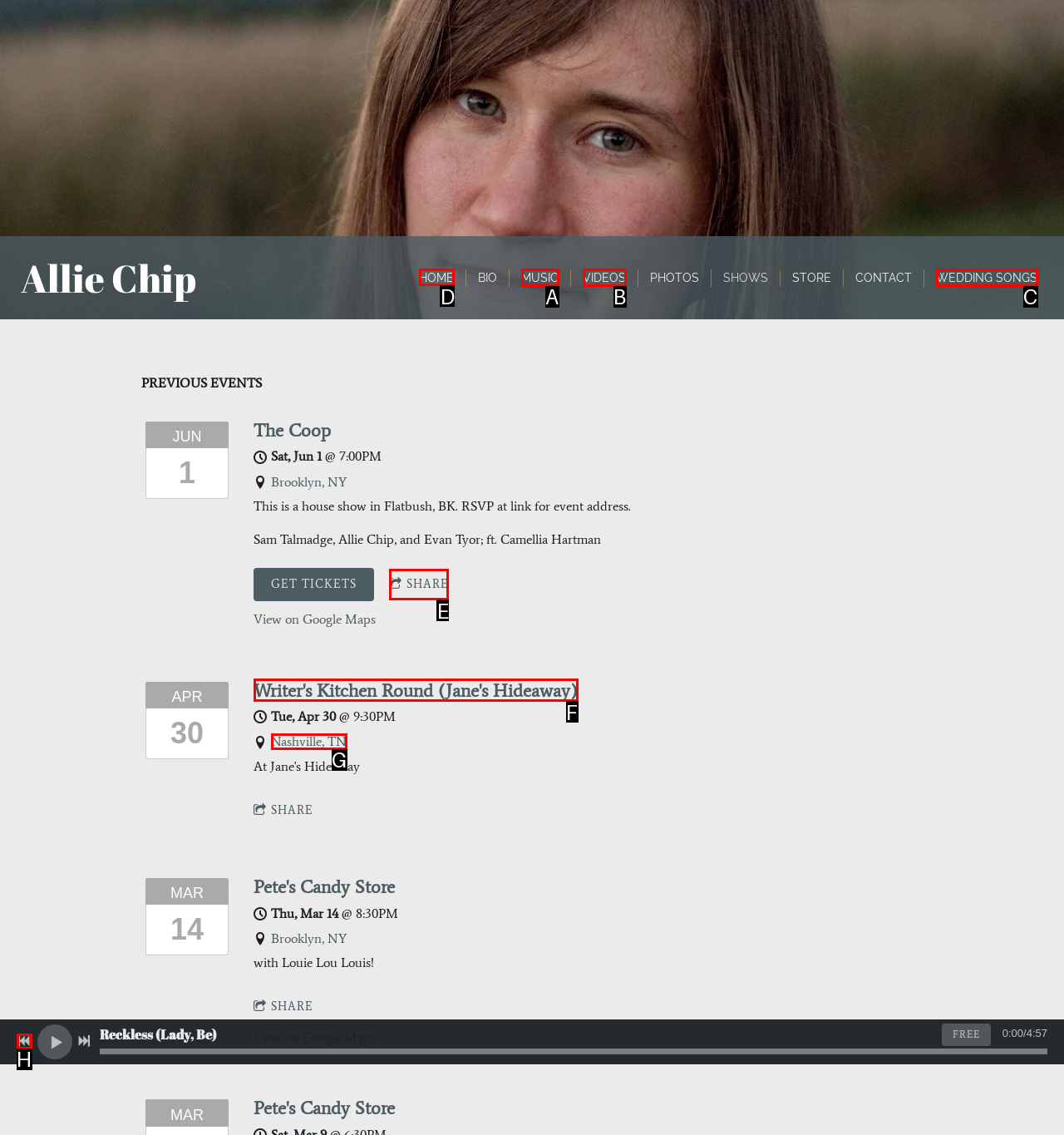Which choice should you pick to execute the task: Click on HOME
Respond with the letter associated with the correct option only.

D